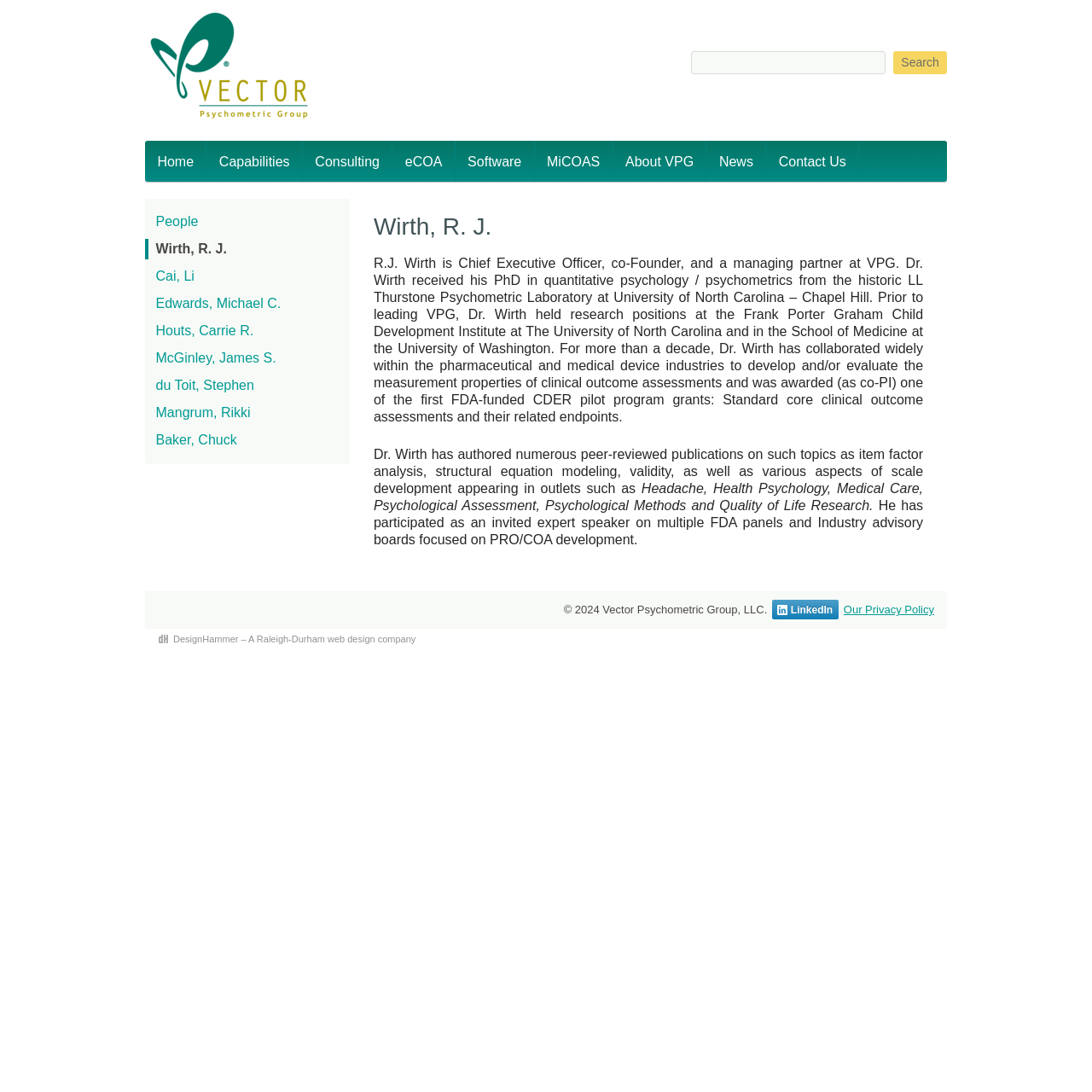Determine the bounding box coordinates for the area you should click to complete the following instruction: "go to the official Bethesda GECK forums".

None